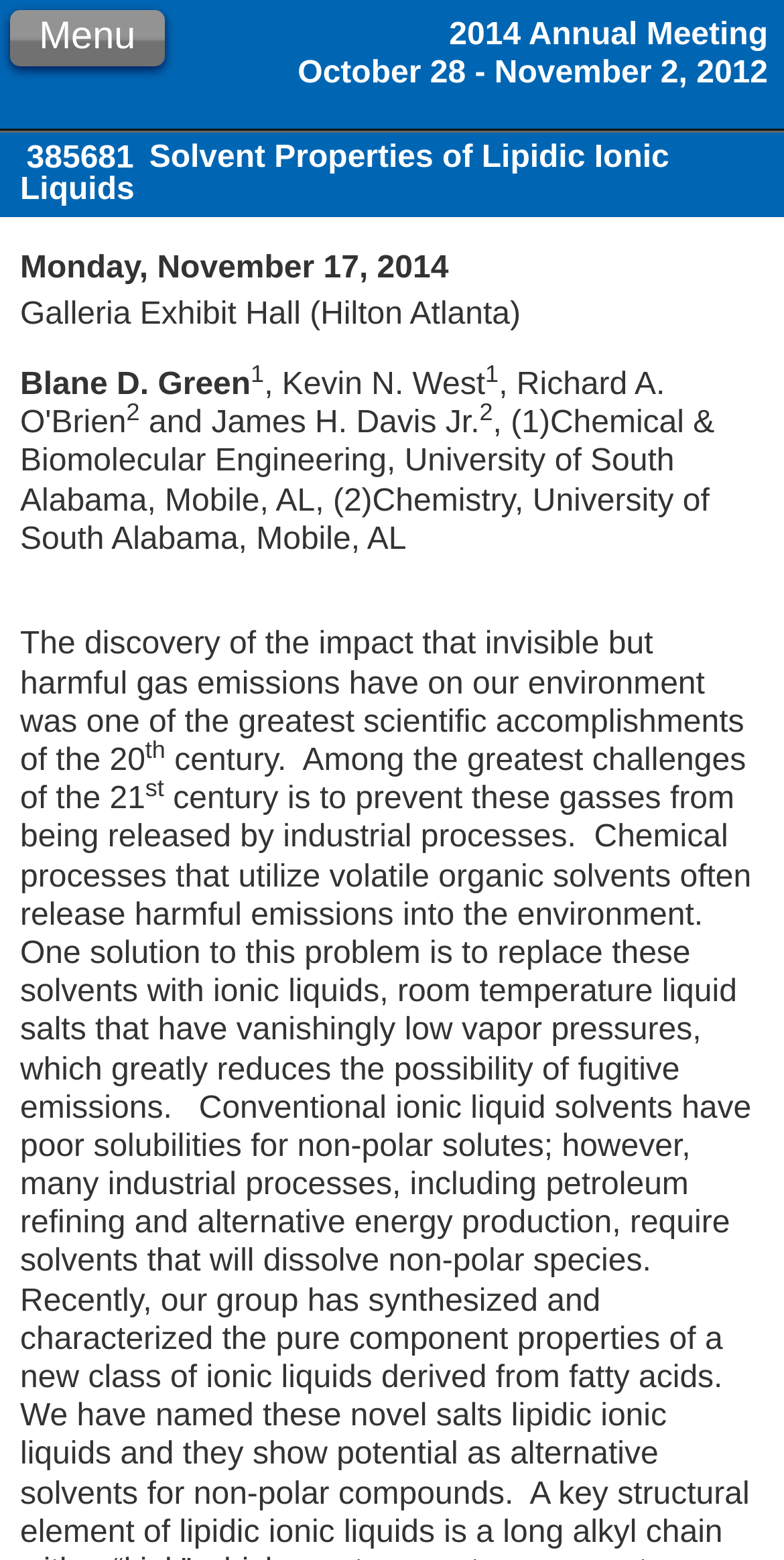Determine the webpage's heading and output its text content.

2014 Annual Meeting
October 28 - November 2, 2012